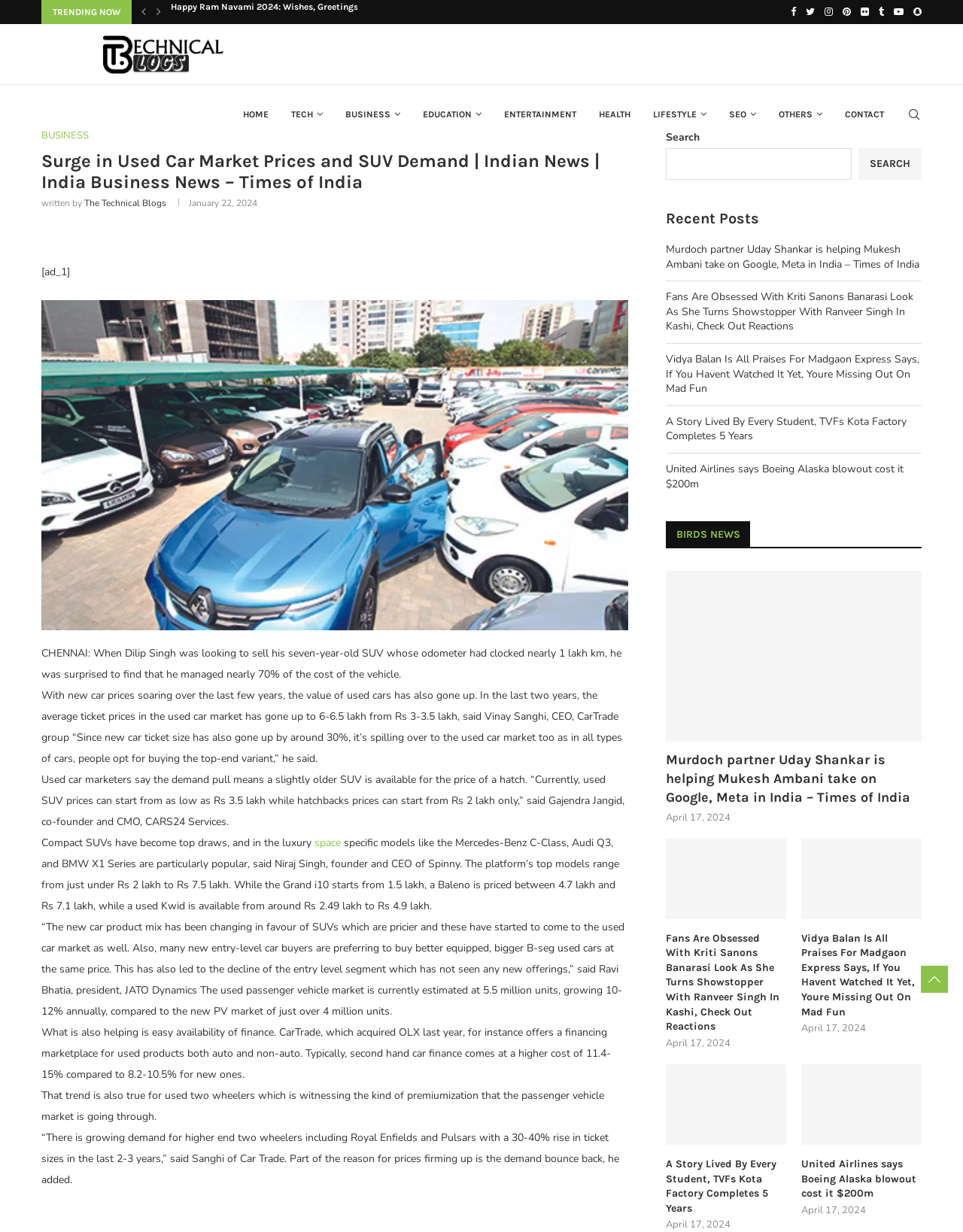Could you highlight the region that needs to be clicked to execute the instruction: "Check the 'Recent Posts' section"?

[0.691, 0.17, 0.957, 0.184]